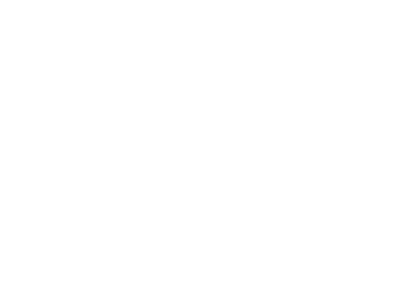Give a detailed account of the visual content in the image.

The image features the Winchester Model 70 .223, a prominent bolt-action rifle known for its precision, accuracy, and reliability. This firearm is highlighted as part of a promotional sale at Discrete Gun Shop, where it is presented as an excellent choice for gun enthusiasts. The caption emphasizes the rifle's superior craftsmanship and enduring design, making it a quintessential addition to any collection. The context suggests that it is available for purchase online, fitting into a broader selection of firearms that the shop offers, ensuring a seamless buying experience.